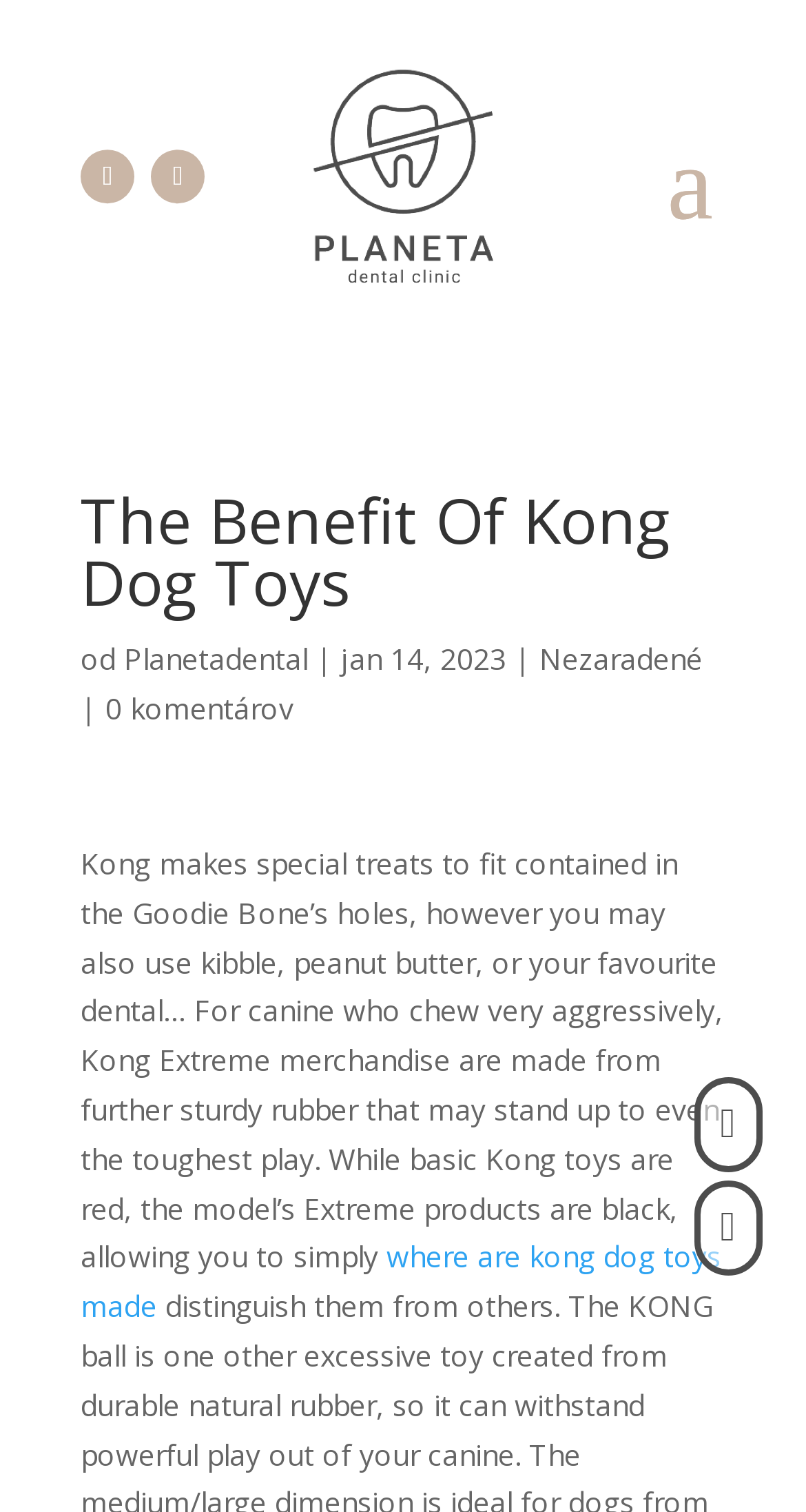Detail the features and information presented on the webpage.

The webpage appears to be an article about the benefits of Kong dog toys. At the top, there is a row of social media links, including Facebook, Twitter, and Instagram, aligned horizontally. Below this row, there is a large heading that spans almost the entire width of the page, reading "The Benefit Of Kong Dog Toys". 

To the right of the heading, there is a smaller text "od" followed by a link to "Planetadental" and a vertical bar, then a date "jan 14, 2023". Further to the right, there is a link to "Nezaradené". 

Below the heading, there is a paragraph of text that describes the benefits of Kong dog toys, including their durability and suitability for aggressive chewers. The text is quite long and takes up most of the width of the page. 

At the bottom of the page, there is a link to "0 komentárov" and another link to "where are kong dog toys made". There are also some icons at the bottom right corner of the page, including a Facebook icon and a few others.